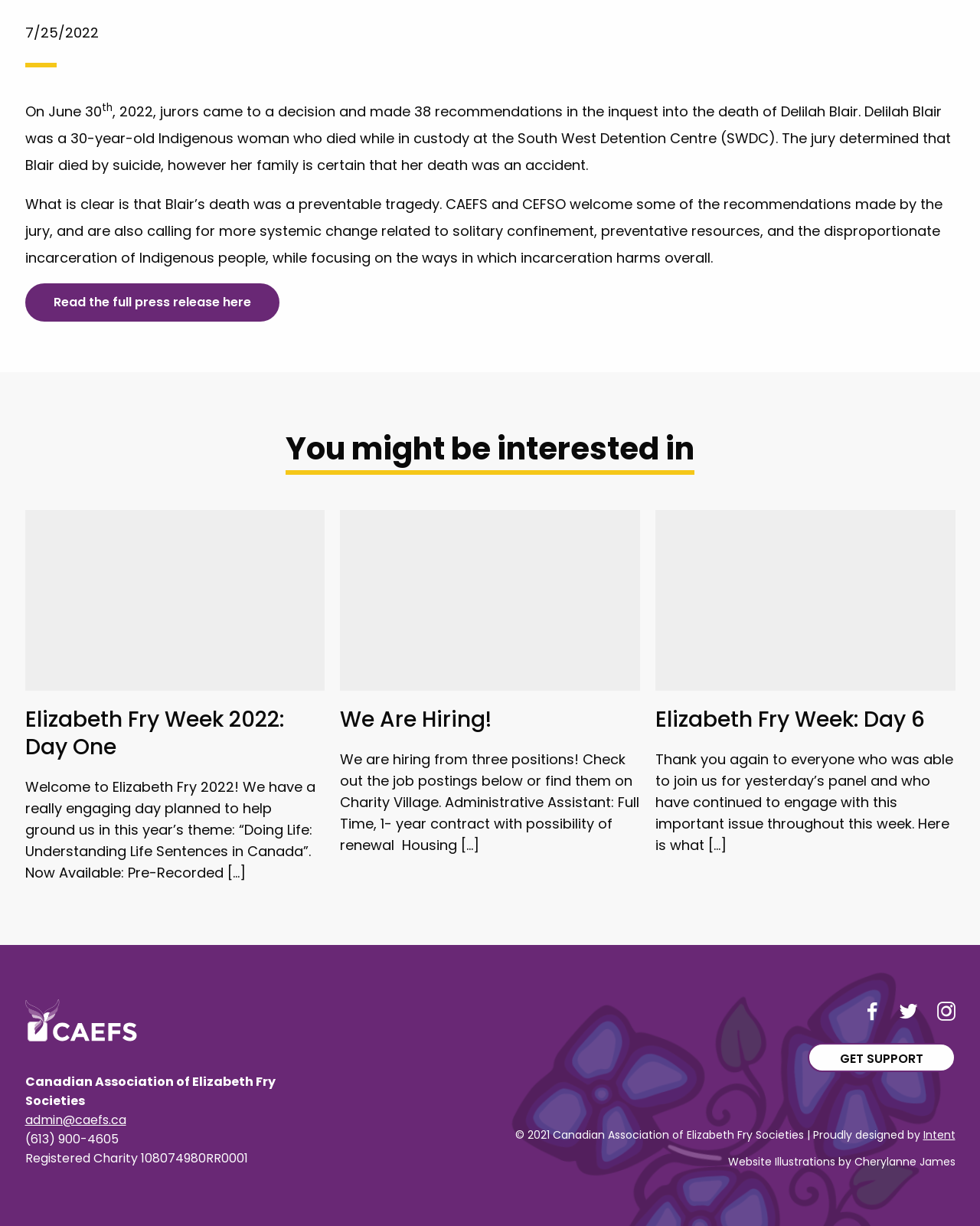Determine the bounding box coordinates for the UI element matching this description: "February 2024".

None